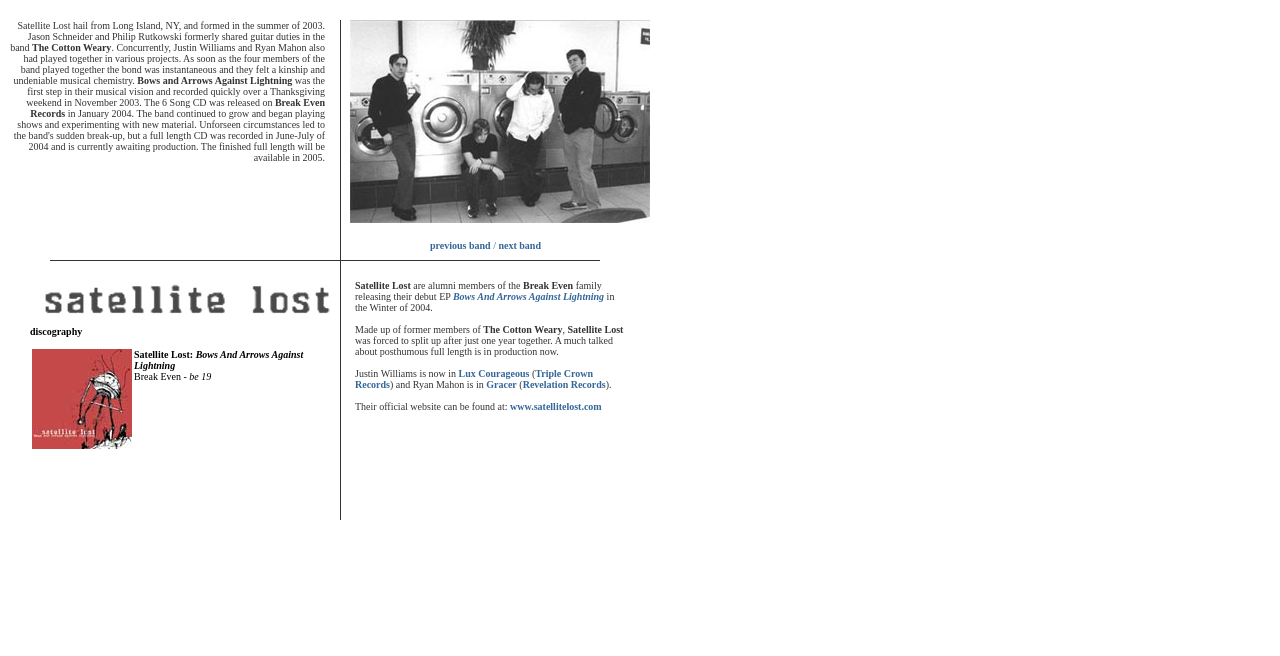Offer a detailed explanation of the webpage layout and contents.

The webpage is about the band Satellite Lost, with a prominent image at the top right corner. Below the image, there is a table with two columns, where the left column contains an image and a link, and the right column displays the band's discography information, including the title "Satellite Lost: Bows And Arrows Against Lightning Break Even - be 19".

The main content of the webpage is divided into several sections. At the top, there is a brief introduction to the band, stating that they hail from Long Island, NY, and formed in the summer of 2003. Below this introduction, there are several paragraphs of text that provide more information about the band's history, including their formation, their first EP "Bows and Arrows Against Lightning", and their connection to Break Even Records.

There are several links scattered throughout the text, including links to the band's EP, their official website, and other related bands such as Lux Courageous and Gracer. The text also mentions that the band members have gone on to form other bands after Satellite Lost disbanded.

At the bottom of the page, there are links to navigate to the previous or next band, suggesting that this webpage is part of a larger collection of band profiles. Overall, the webpage provides a detailed overview of Satellite Lost's history, discography, and connections to other bands.